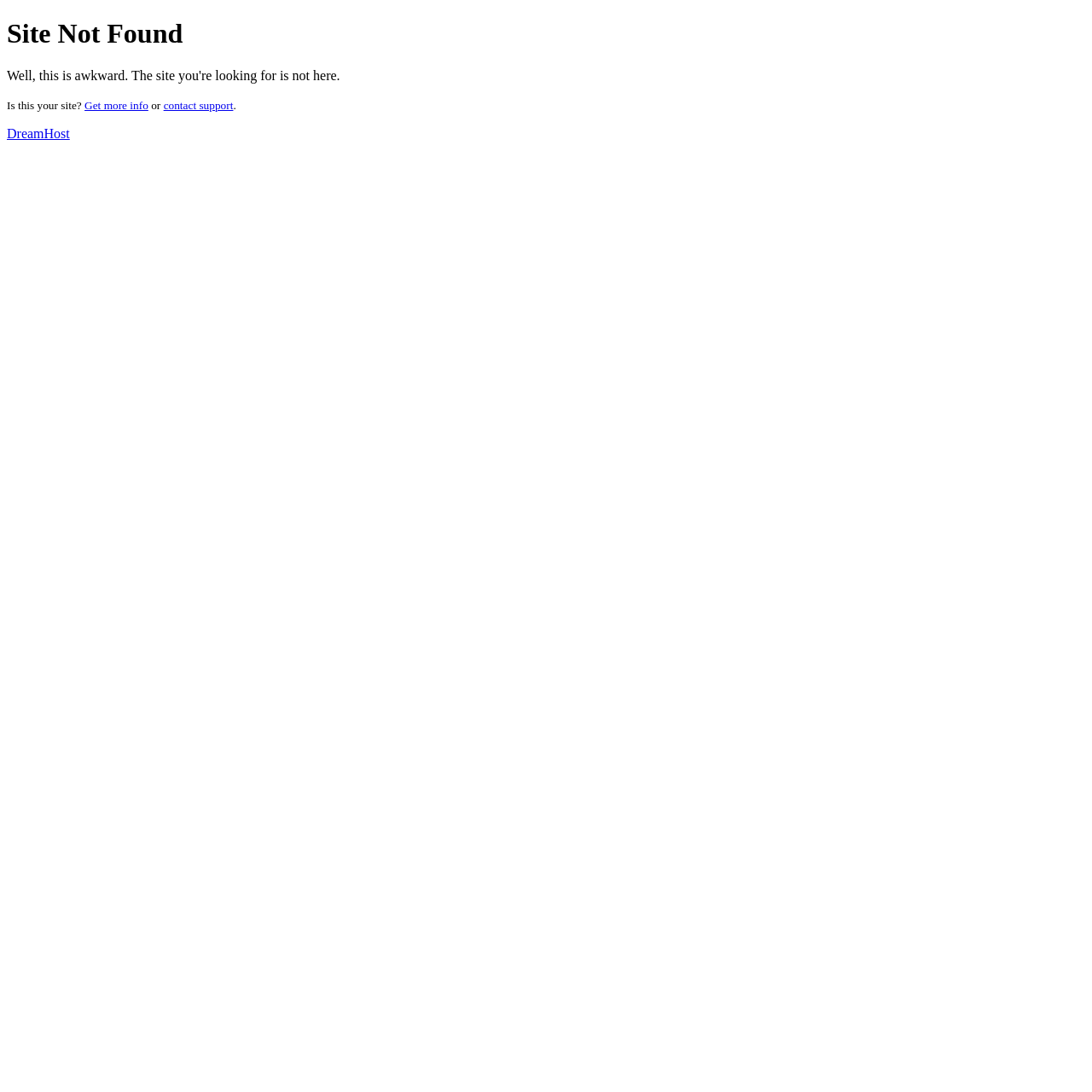What is the name of the hosting company?
Provide a one-word or short-phrase answer based on the image.

DreamHost